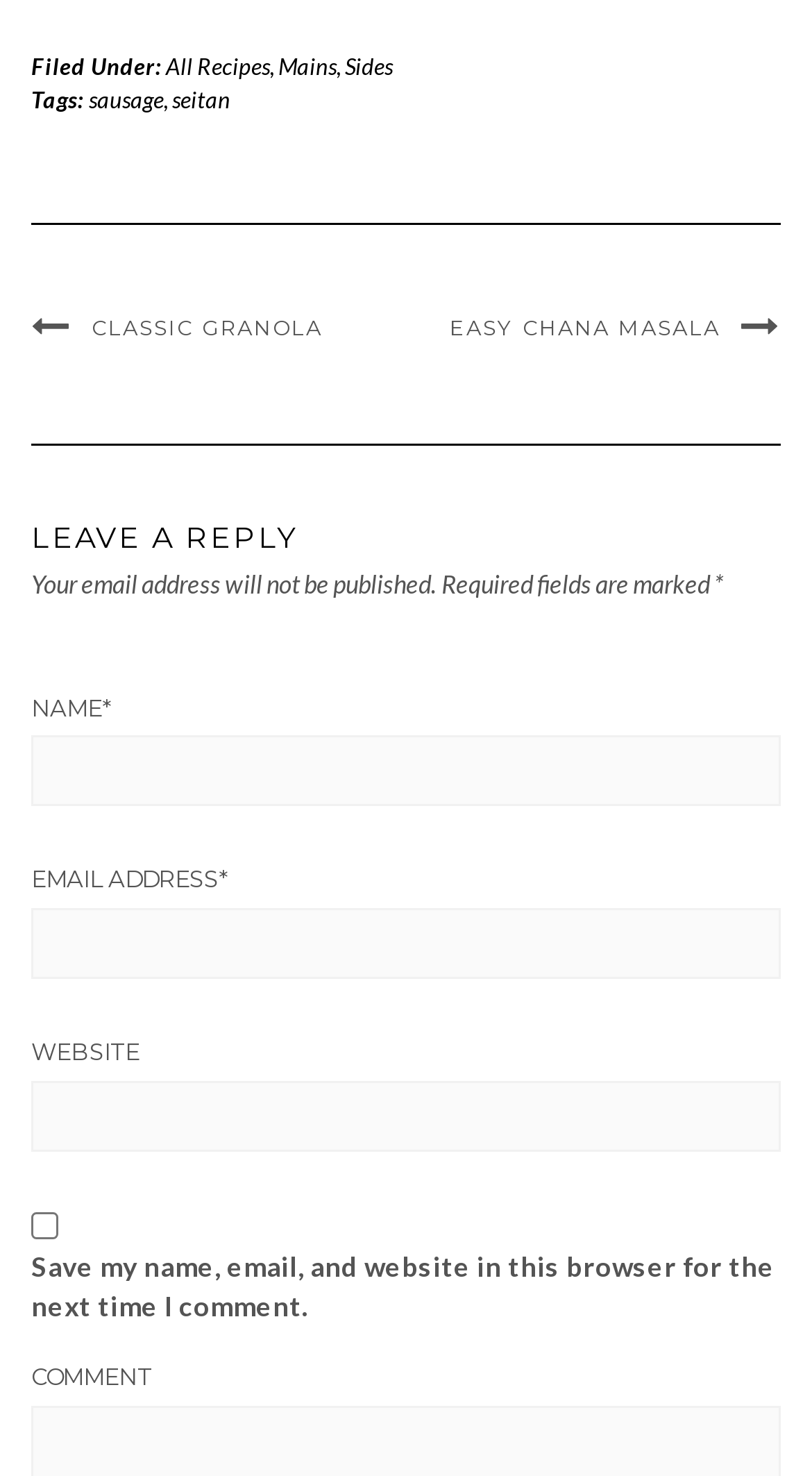What is the format of the recipe?
Using the image as a reference, answer the question in detail.

The recipe is presented in a text-based format, with links and separators used to organize the content. There are no images or tables suggesting a text-based format.